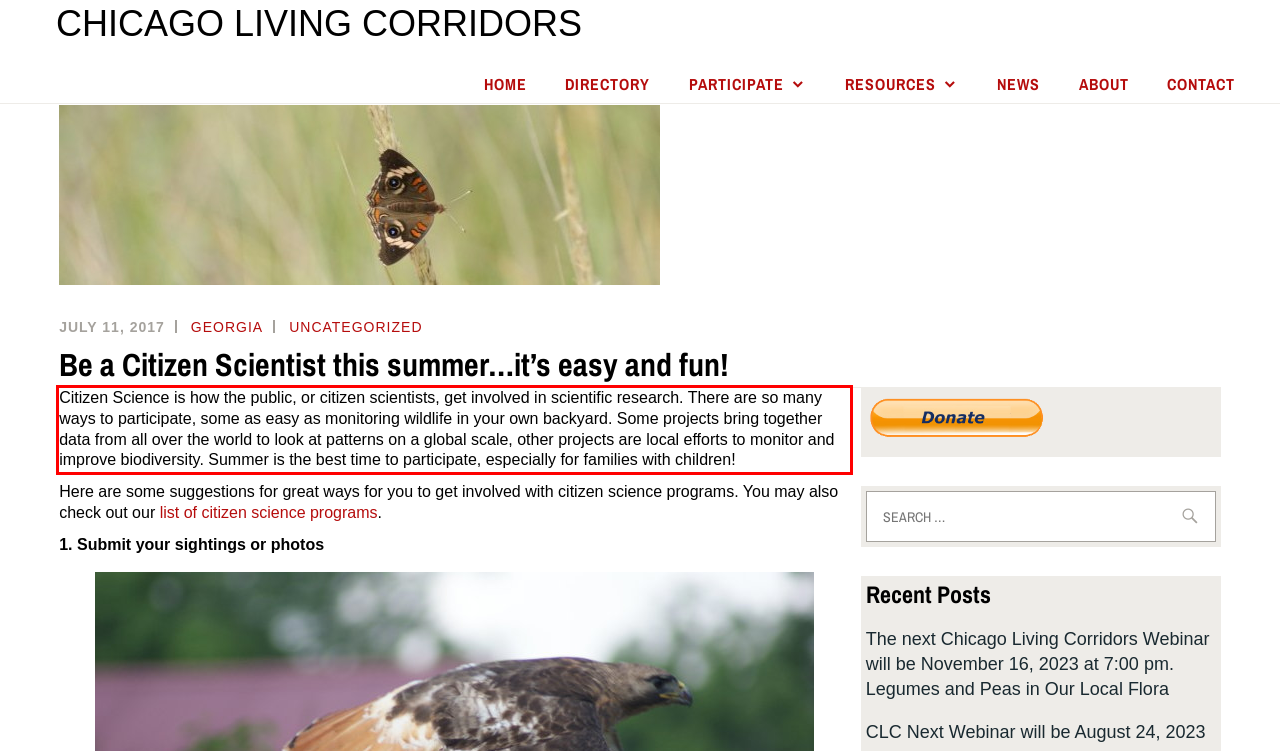You are given a webpage screenshot with a red bounding box around a UI element. Extract and generate the text inside this red bounding box.

Citizen Science is how the public, or citizen scientists, get involved in scientific research. There are so many ways to participate, some as easy as monitoring wildlife in your own backyard. Some projects bring together data from all over the world to look at patterns on a global scale, other projects are local efforts to monitor and improve biodiversity. Summer is the best time to participate, especially for families with children!